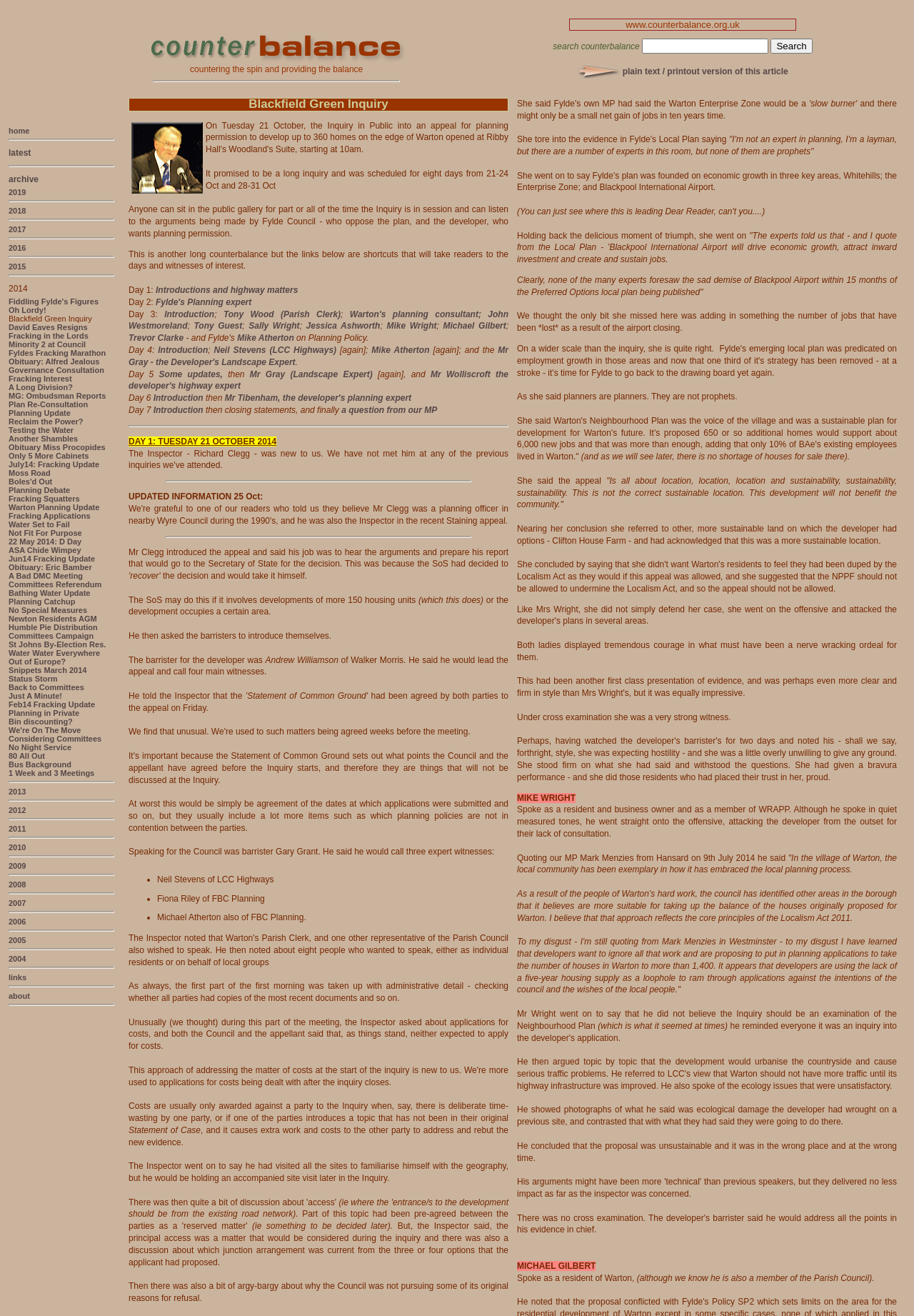Can you extract the primary headline text from the webpage?

Blackfield Green Inquiry